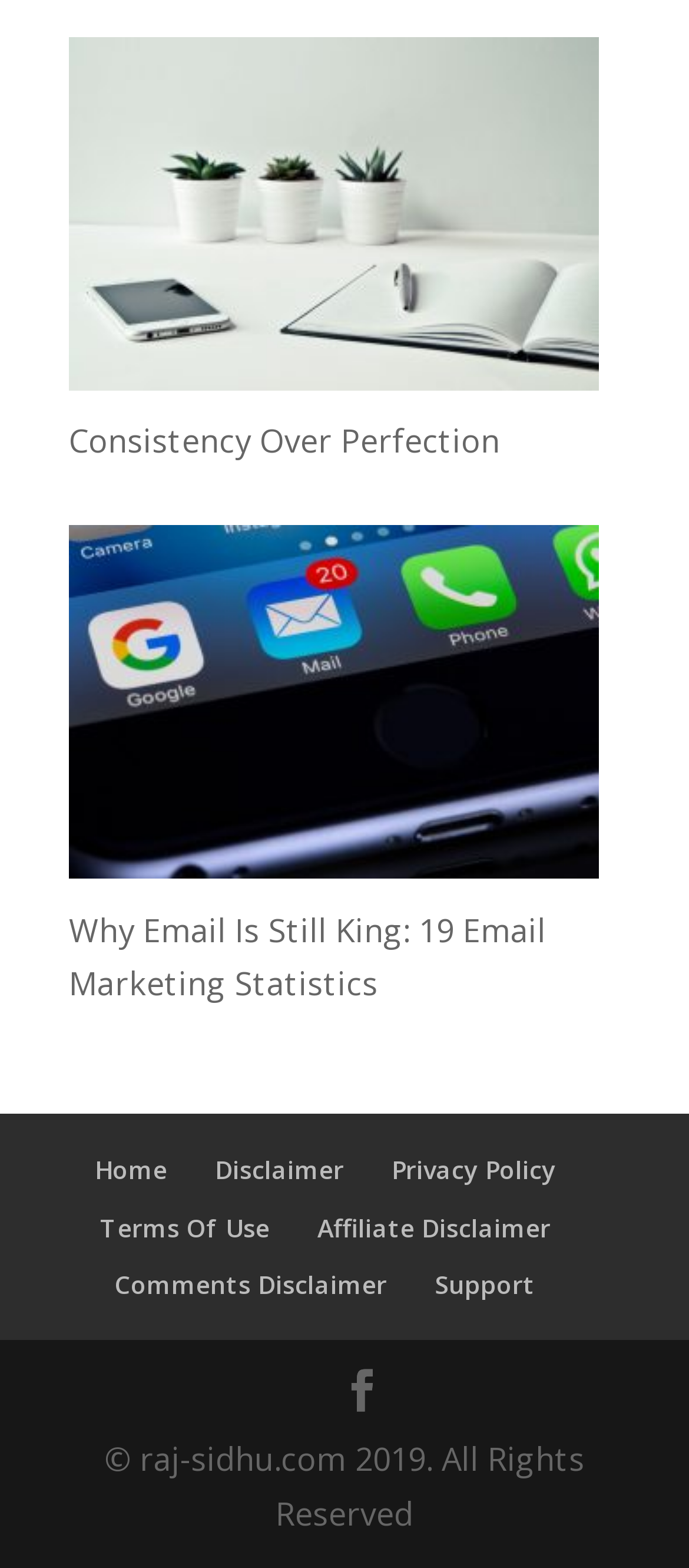Please locate the bounding box coordinates of the element that should be clicked to achieve the given instruction: "go to Home".

[0.137, 0.735, 0.242, 0.757]